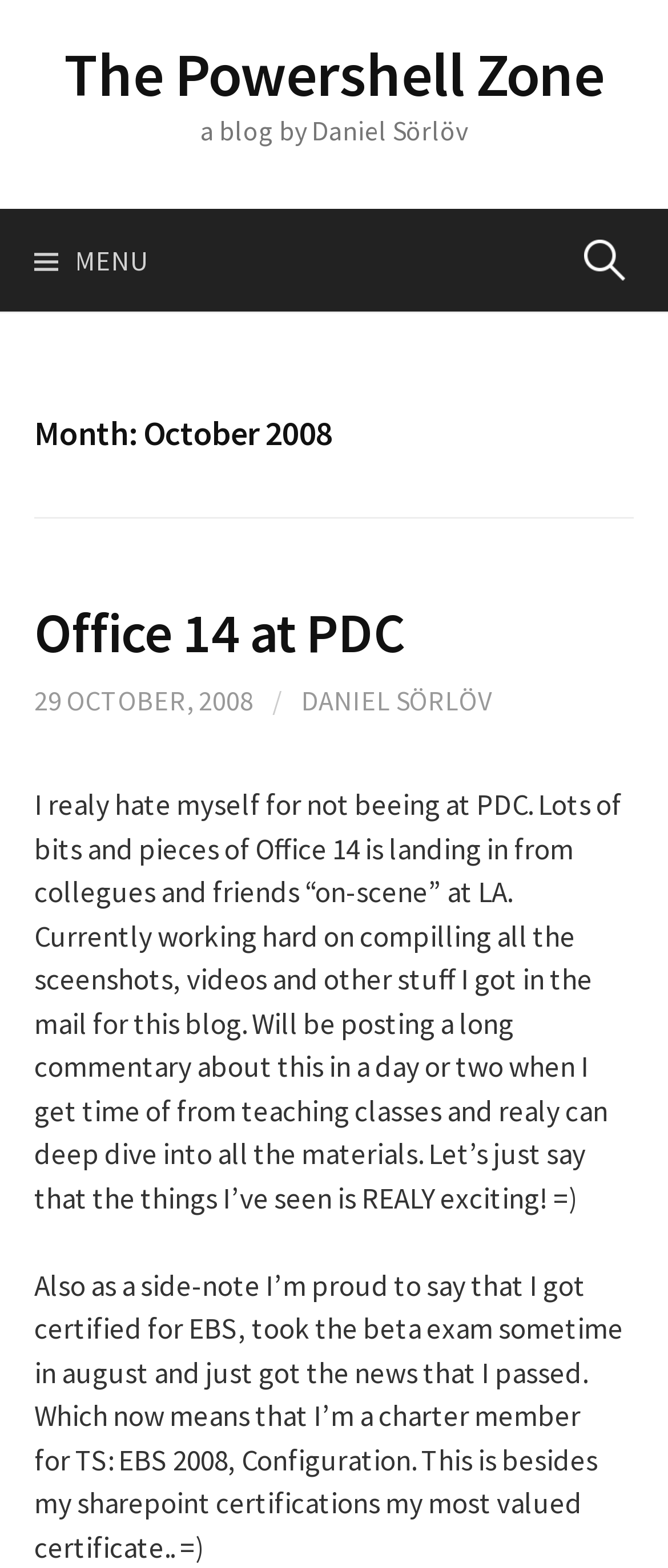What is the name of the blog author?
Look at the image and answer the question with a single word or phrase.

Daniel Sörlöv